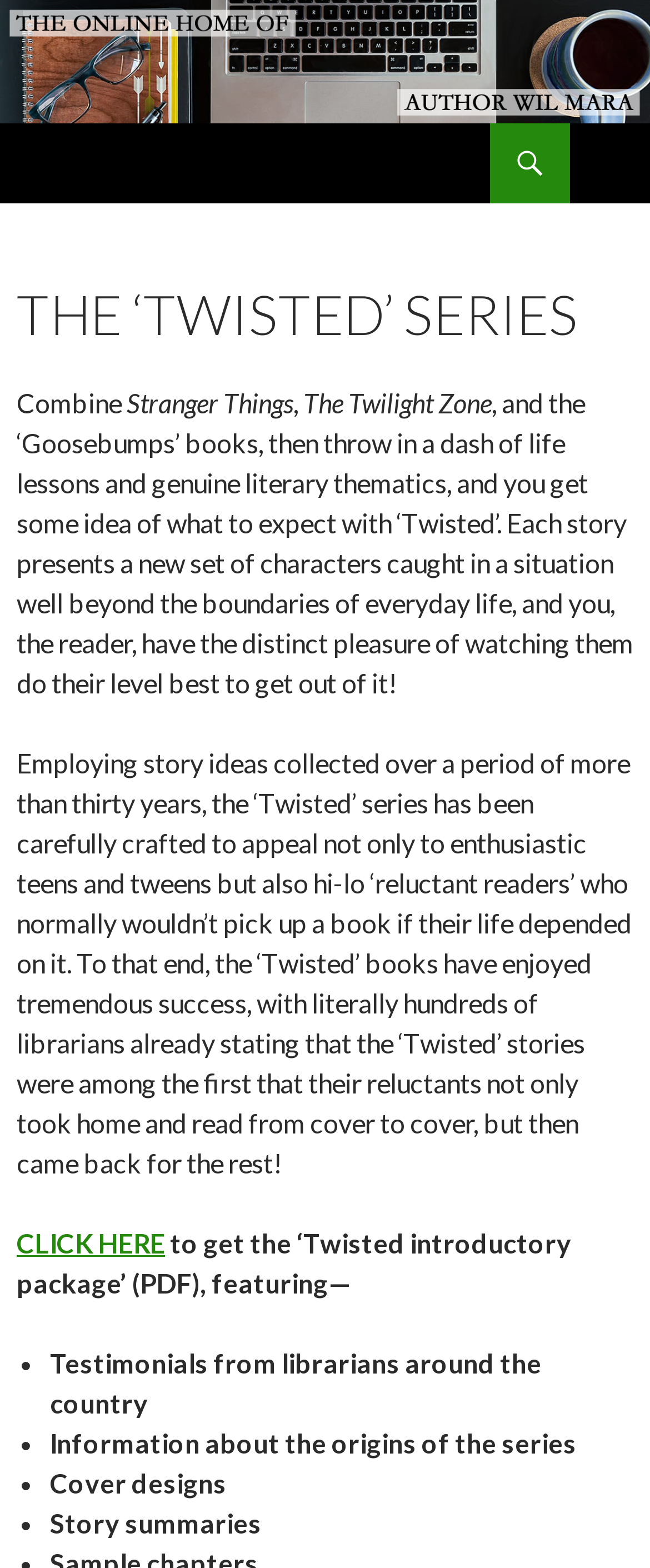Please reply with a single word or brief phrase to the question: 
How can I get the introductory package?

Click HERE